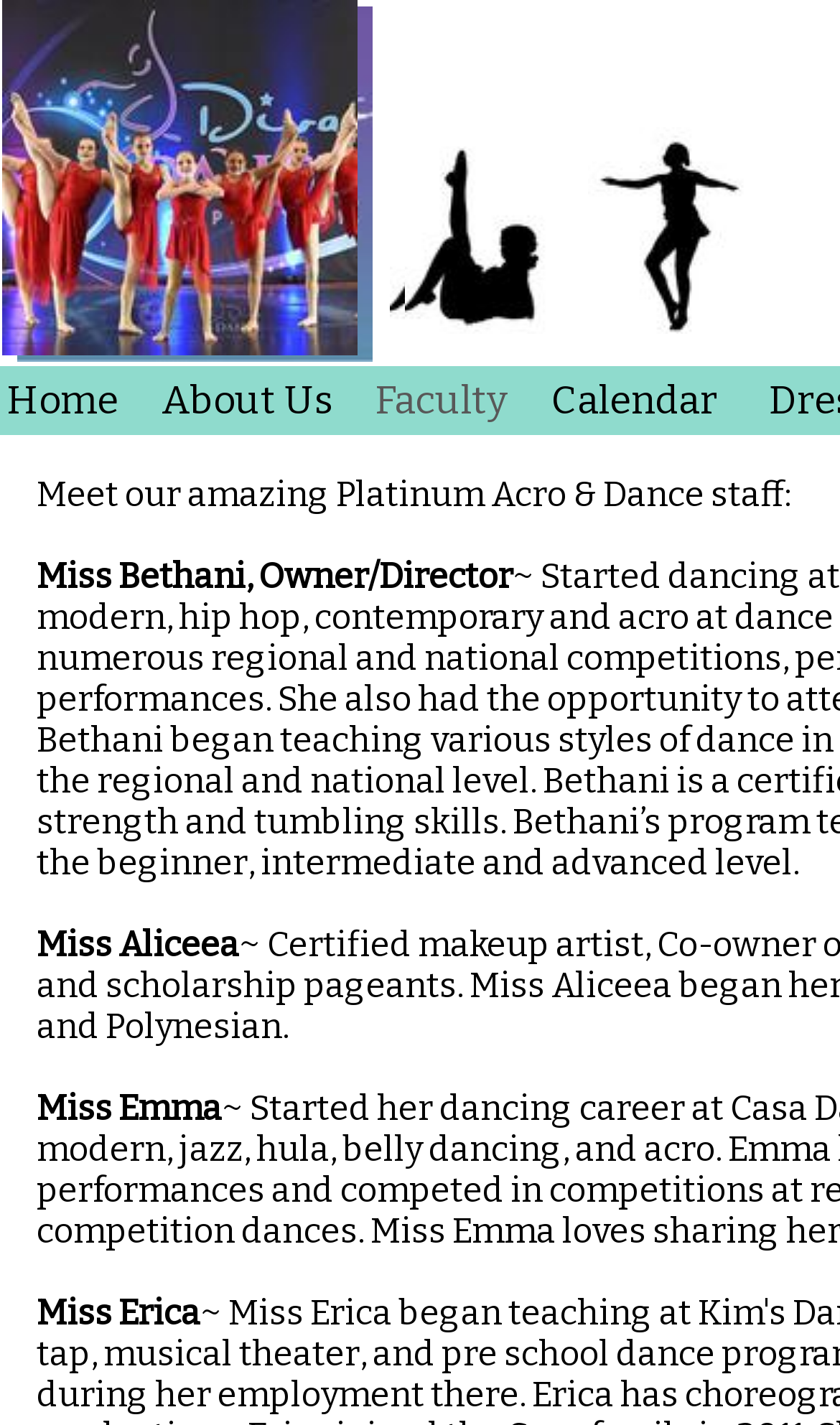Illustrate the webpage thoroughly, mentioning all important details.

The webpage is about the faculty of a dance or acrobatics institution. At the top, there is a navigation menu with four tabs: "Home", "About Us", "Faculty", and "Calendar". Each tab has an accompanying image. The "Faculty" tab is currently focused.

Below the navigation menu, there is a heading that reads "Meet our amazing Platinum Acro & Dance staff:". Underneath this heading, there are four paragraphs of text, each describing a different staff member: Miss Bethani, the owner and director, Miss Aliceea, Miss Emma, and Miss Erica. These paragraphs are arranged vertically, with Miss Bethani's information at the top and Miss Erica's at the bottom.